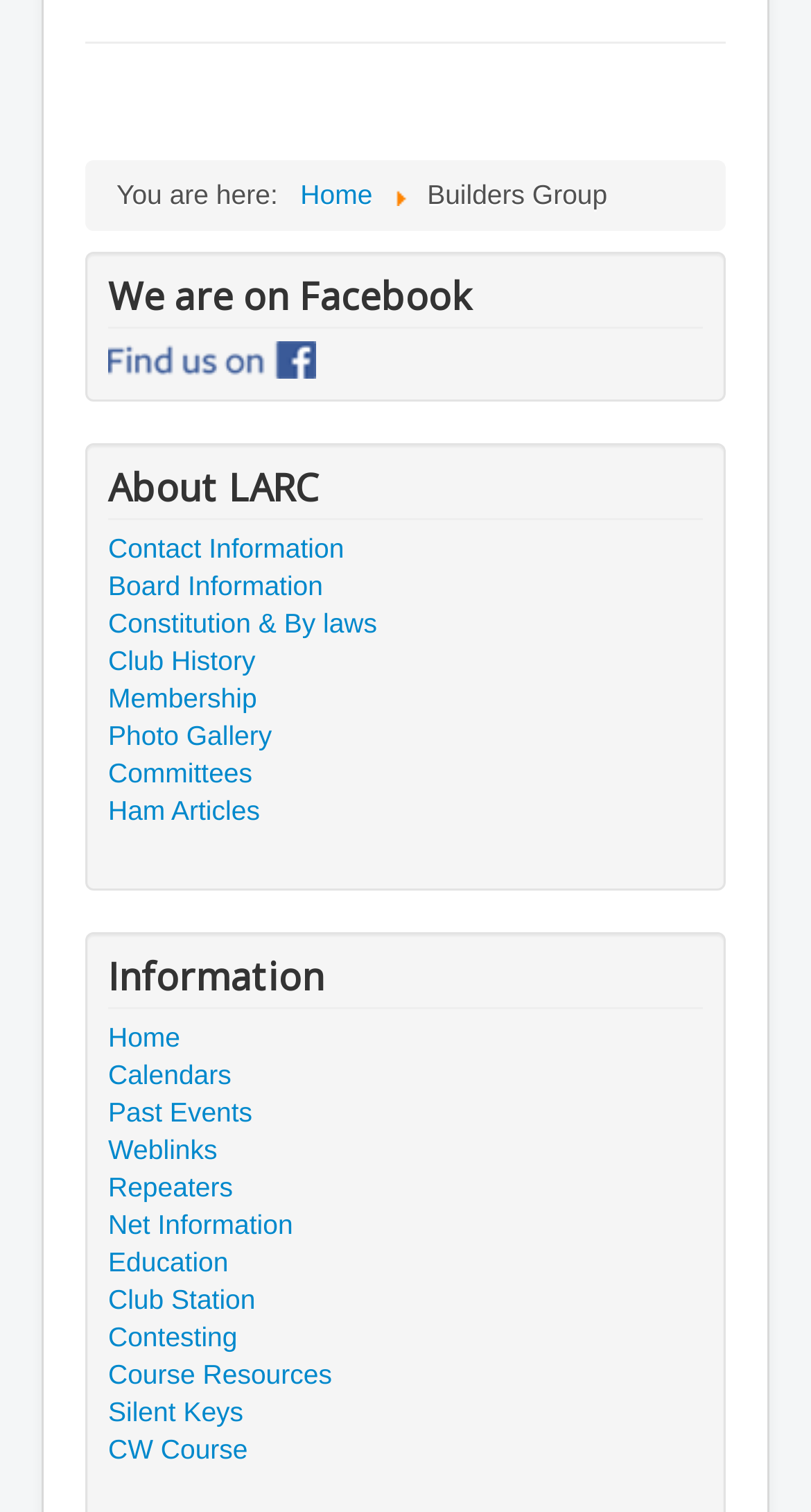How many headings are there on this webpage?
Look at the screenshot and provide an in-depth answer.

I identified the headings on the webpage, which are 'We are on Facebook', 'About LARC', and 'Information'. There are 3 headings in total.